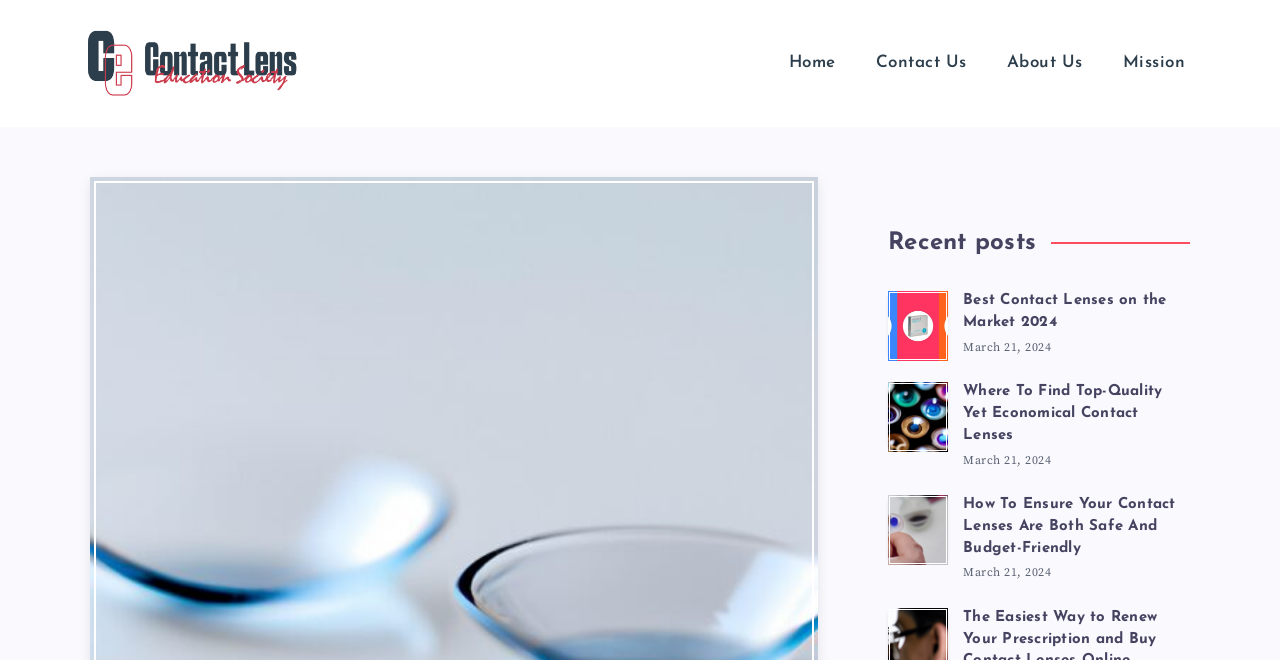Find the bounding box coordinates of the element you need to click on to perform this action: 'read recent posts'. The coordinates should be represented by four float values between 0 and 1, in the format [left, top, right, bottom].

[0.694, 0.343, 0.93, 0.394]